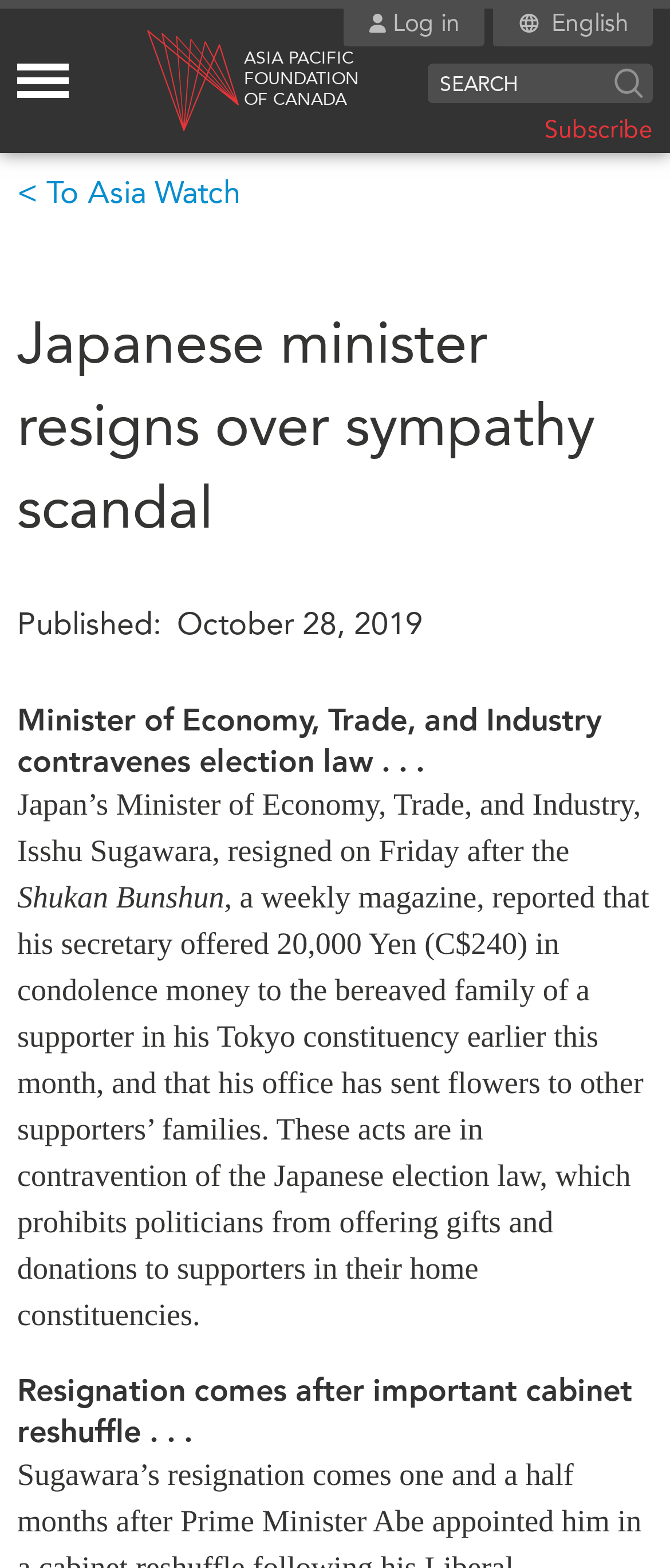Given the webpage screenshot and the description, determine the bounding box coordinates (top-left x, top-left y, bottom-right x, bottom-right y) that define the location of the UI element matching this description: Podcast Archive

[0.555, 0.387, 0.817, 0.409]